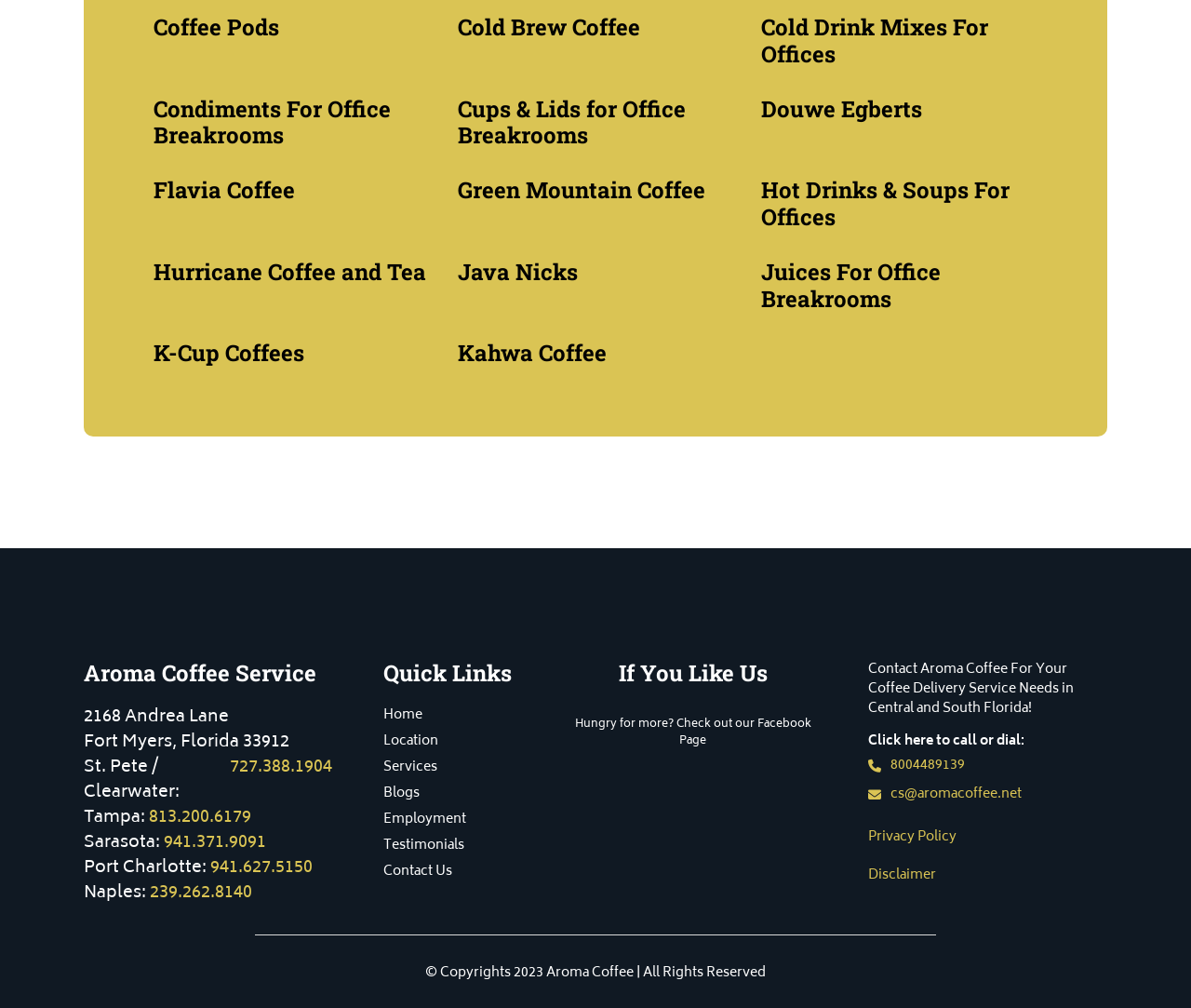Please identify the bounding box coordinates of the area that needs to be clicked to follow this instruction: "Click on Coffee Pods".

[0.129, 0.012, 0.234, 0.042]